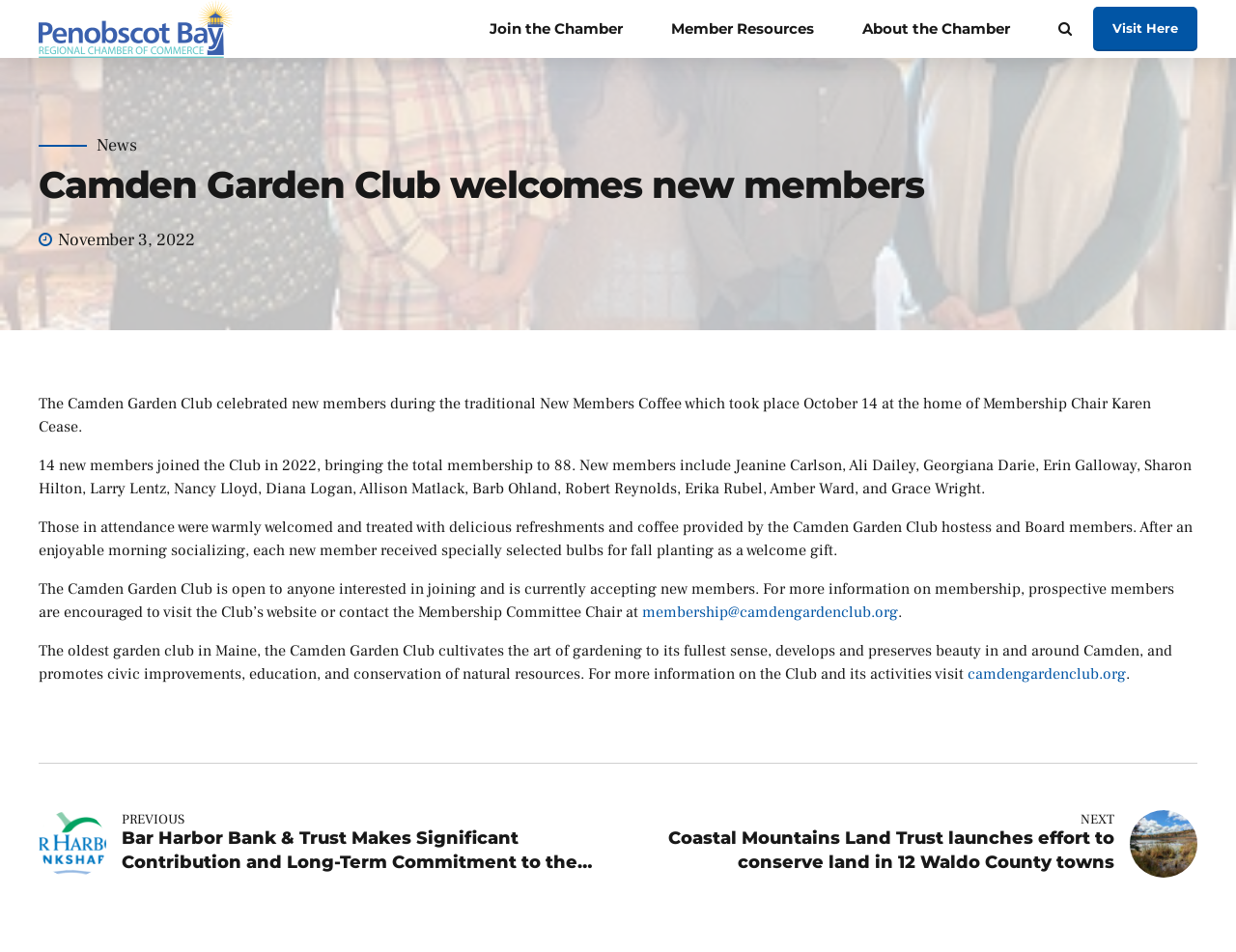Determine the main headline of the webpage and provide its text.

Camden Garden Club welcomes new members